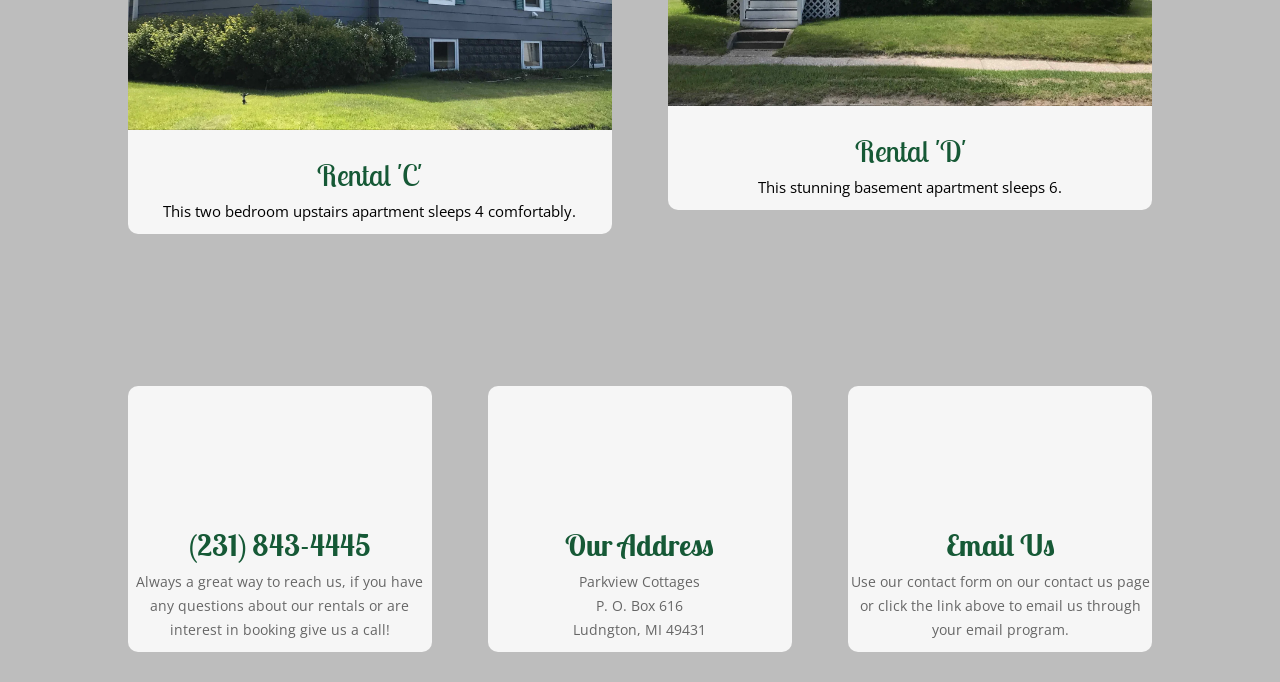Provide a brief response to the question using a single word or phrase: 
What is the name of the address?

Parkview Cottages